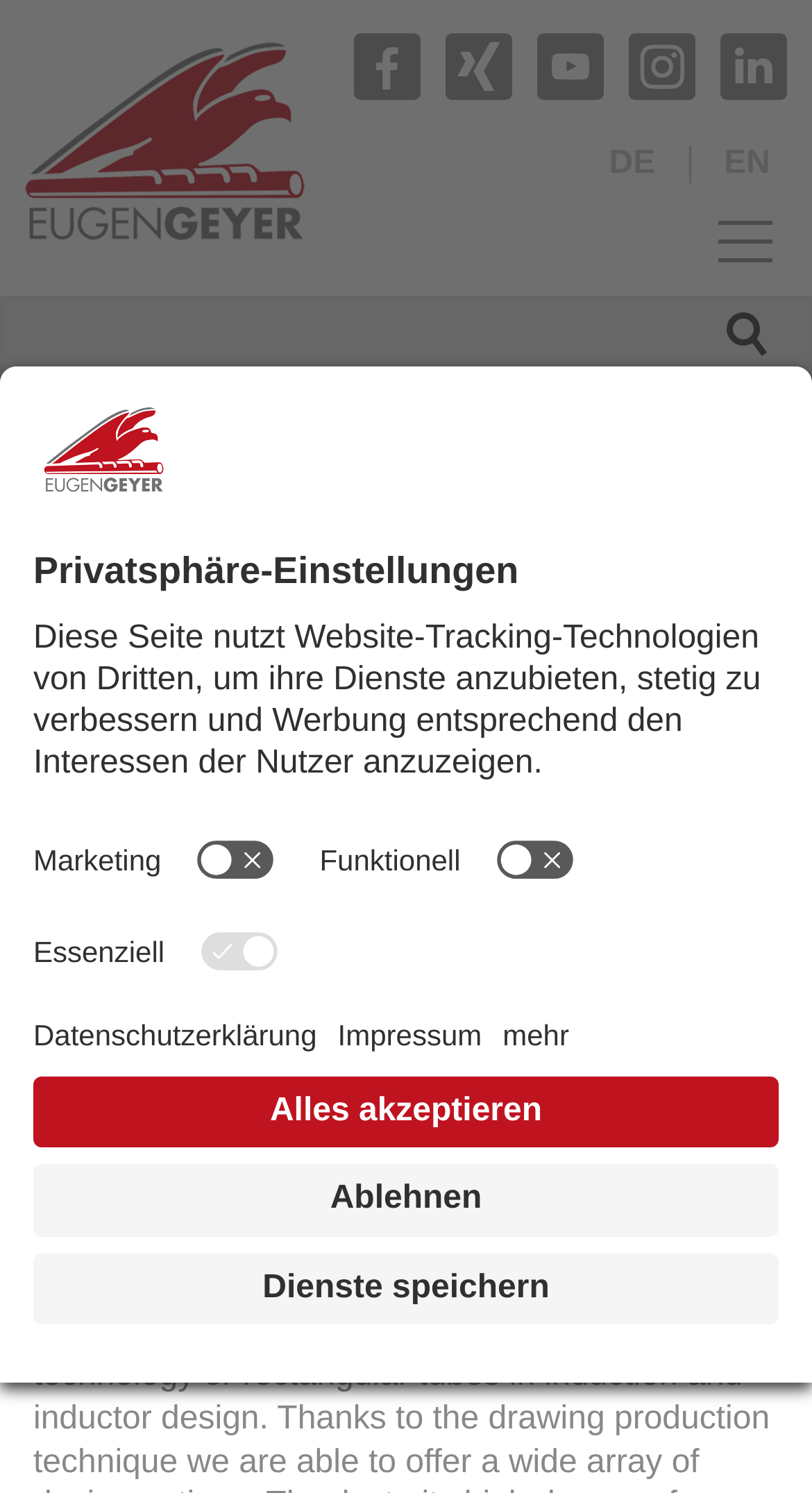Using the format (top-left x, top-left y, bottom-right x, bottom-right y), provide the bounding box coordinates for the described UI element. All values should be floating point numbers between 0 and 1: Home

[0.041, 0.198, 0.959, 0.26]